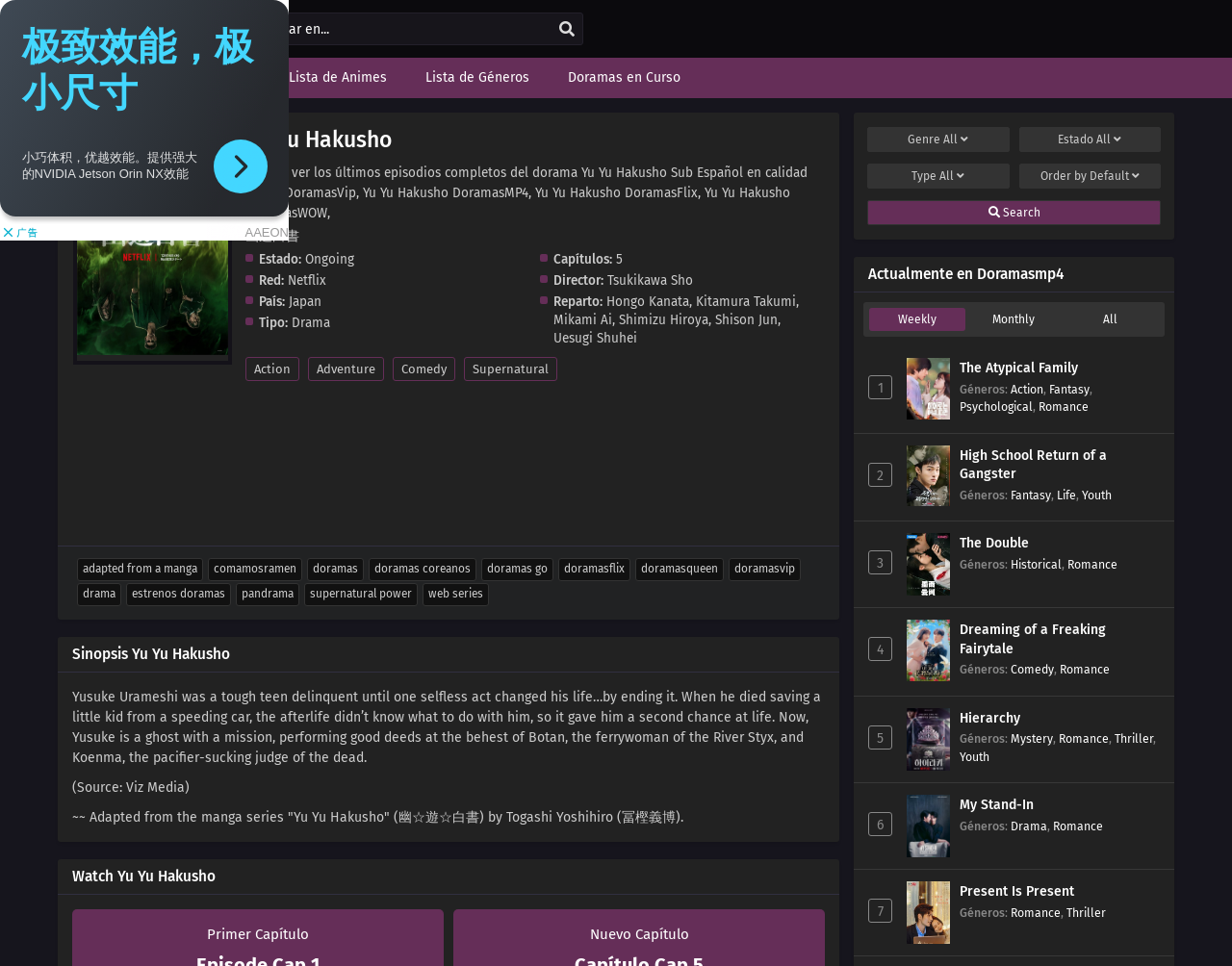Provide the bounding box coordinates of the HTML element this sentence describes: "Adapted From A Manga". The bounding box coordinates consist of four float numbers between 0 and 1, i.e., [left, top, right, bottom].

[0.062, 0.578, 0.165, 0.601]